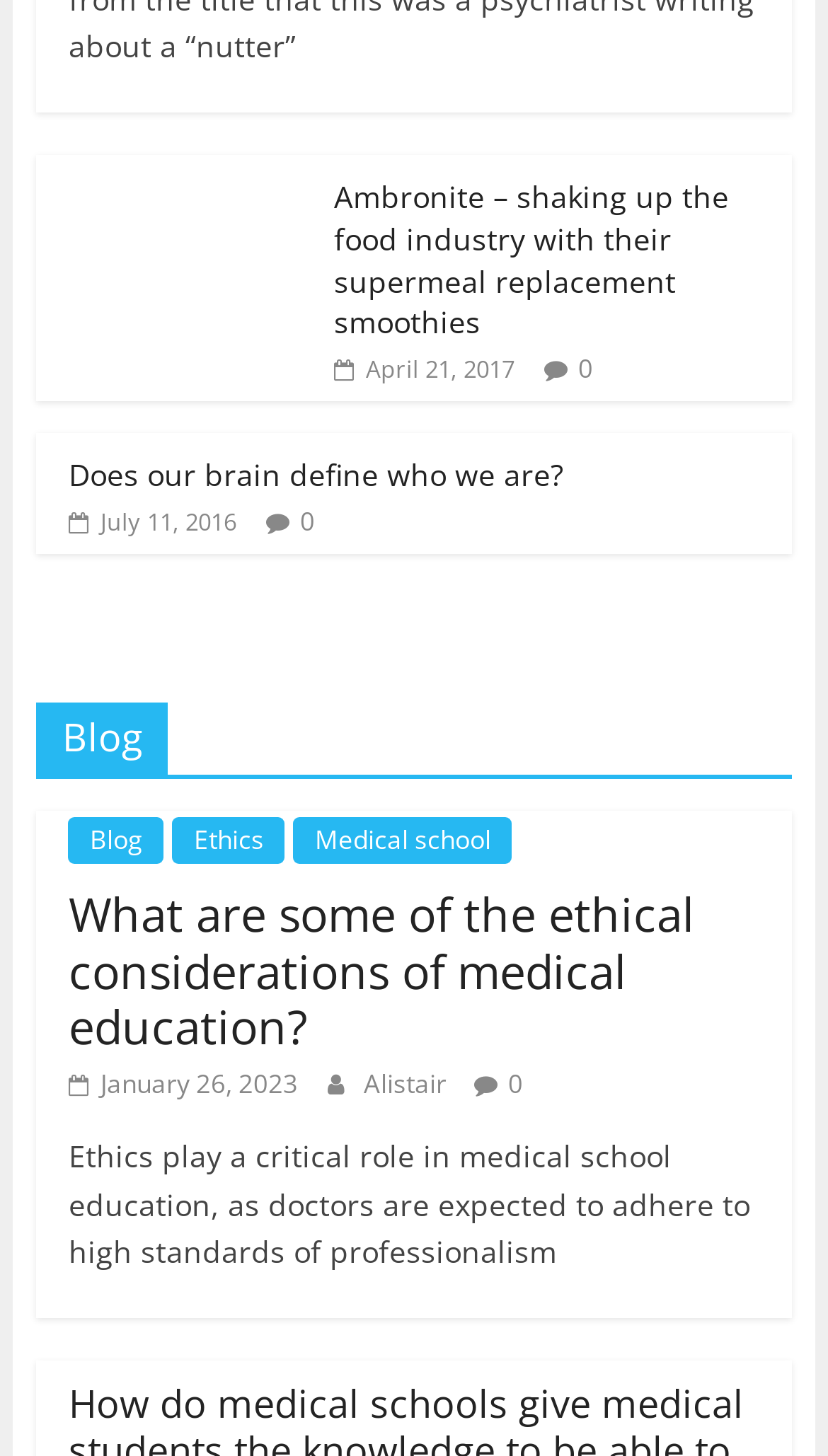How many comments does the second article have?
Could you please answer the question thoroughly and with as much detail as possible?

The second article's comment count can be found in the link element with the bounding box coordinates [0.362, 0.345, 0.38, 0.37], which has the text '0'.